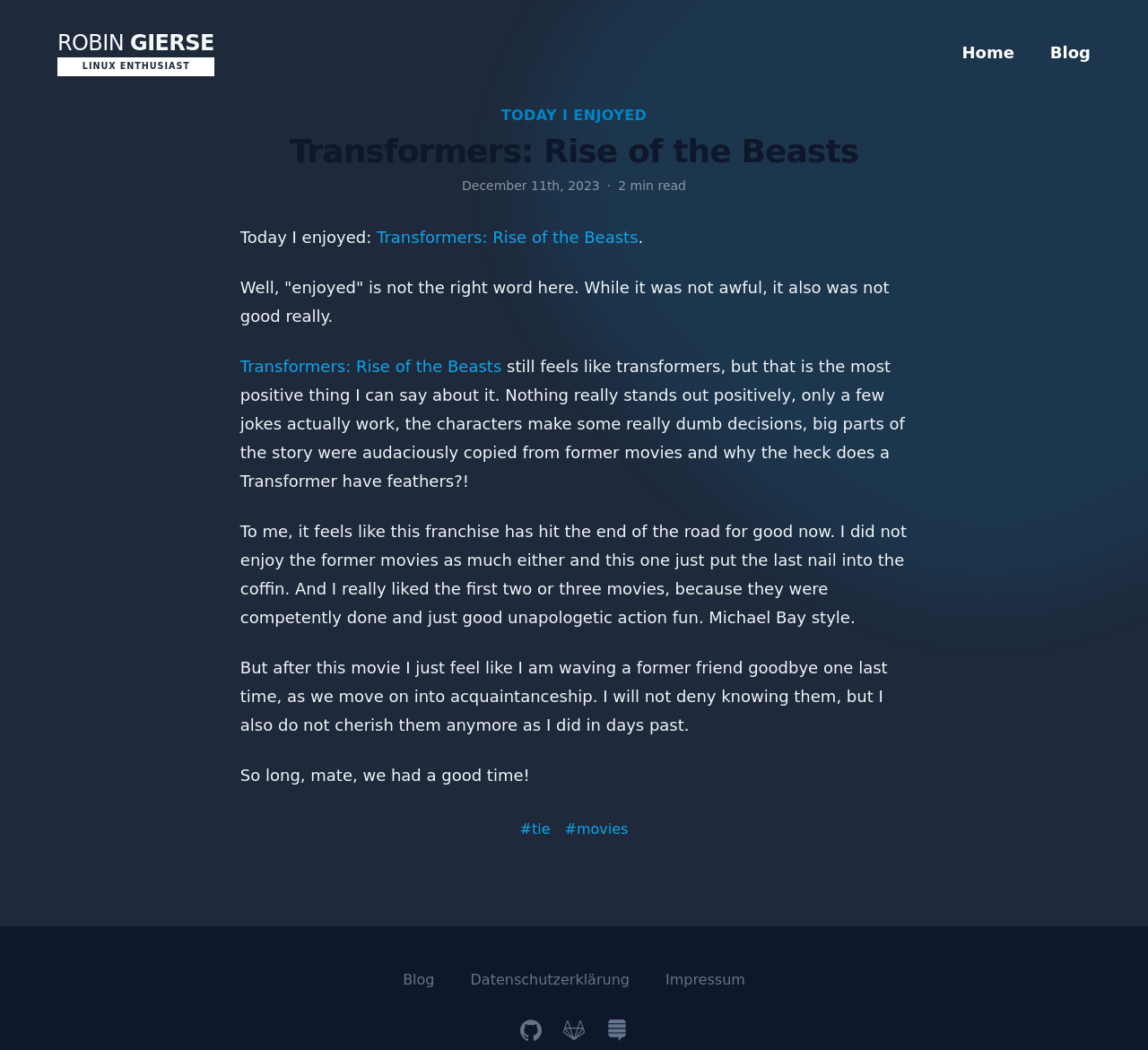Determine the bounding box coordinates for the UI element with the following description: "Robin Gierse Linux Enthusiast". The coordinates should be four float numbers between 0 and 1, represented as [left, top, right, bottom].

[0.05, 0.047, 0.186, 0.071]